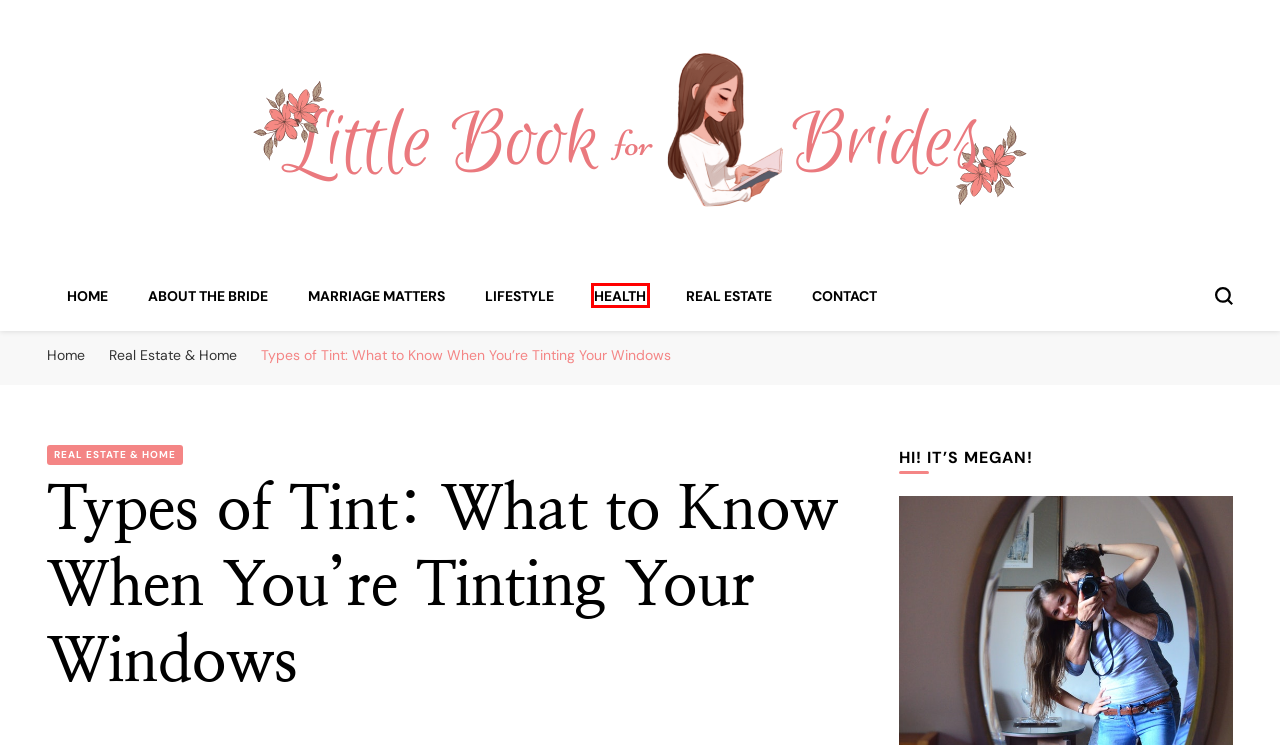Given a webpage screenshot with a UI element marked by a red bounding box, choose the description that best corresponds to the new webpage that will appear after clicking the element. The candidates are:
A. Lifestyle Archives - Little Book for Brides
B. Marriage Matters Archives - Little Book for Brides
C. About the Bride - Little Book for Brides
D. Contact - Little Book for Brides
E. How to Incorporate Smart Home Technology in Your Design Build Project - Little Book for Brides
F. Commercial Window Tinting | Buford | Maximum Shade Tinting
G. Health & Fitness Archives - Little Book for Brides
H. Real Estate & Home Archives - Little Book for Brides

G